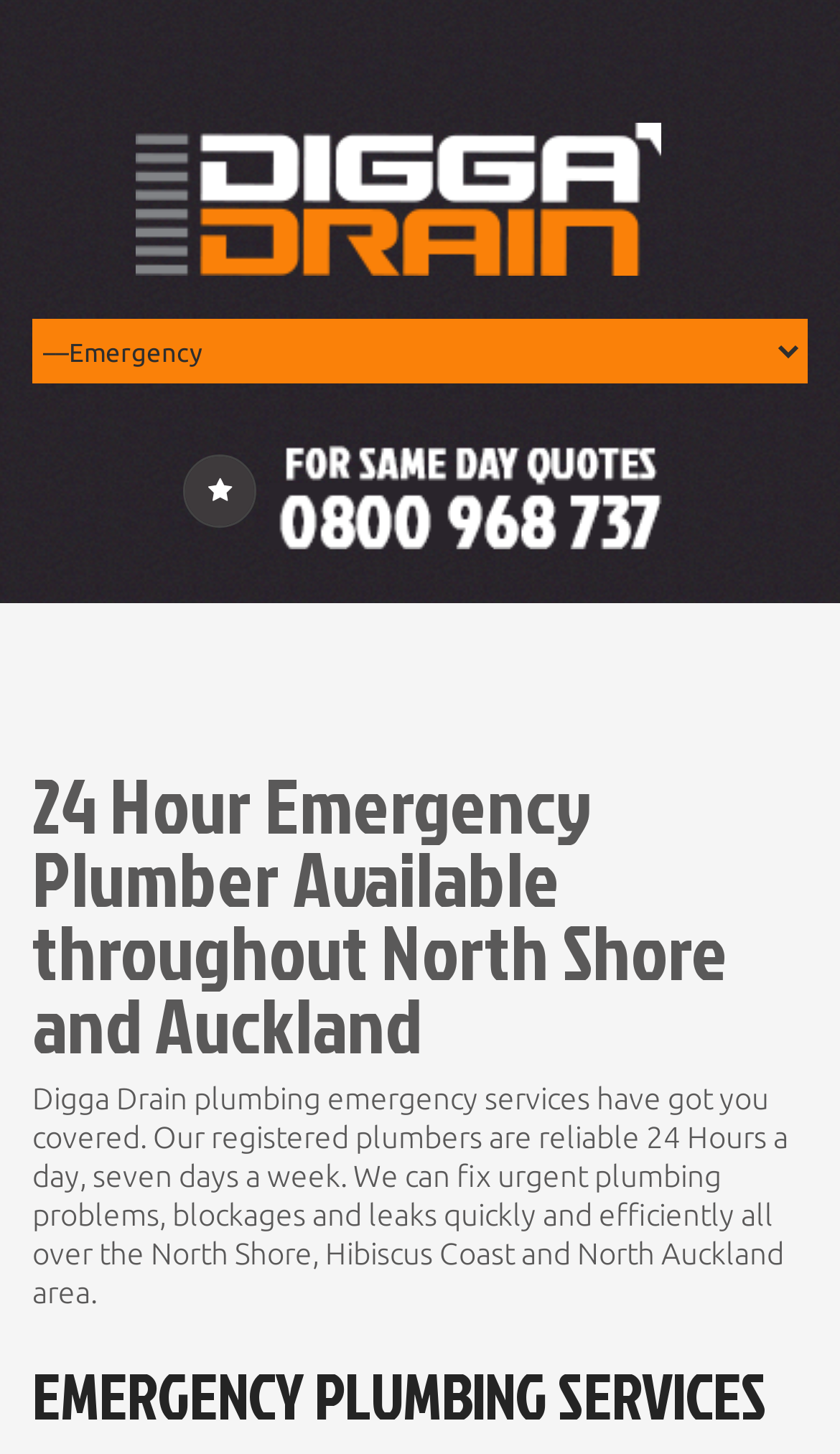What is the service area of Digga Drain plumbing?
Examine the webpage screenshot and provide an in-depth answer to the question.

The service area of Digga Drain plumbing can be determined by reading the StaticText element which states 'Our registered plumbers are reliable 24 Hours a day, seven days a week. We can fix urgent plumbing problems, blockages and leaks quickly and efficiently all over the North Shore, Hibiscus Coast and North Auckland area.' From this text, we can infer that the service area includes North Shore and Auckland.